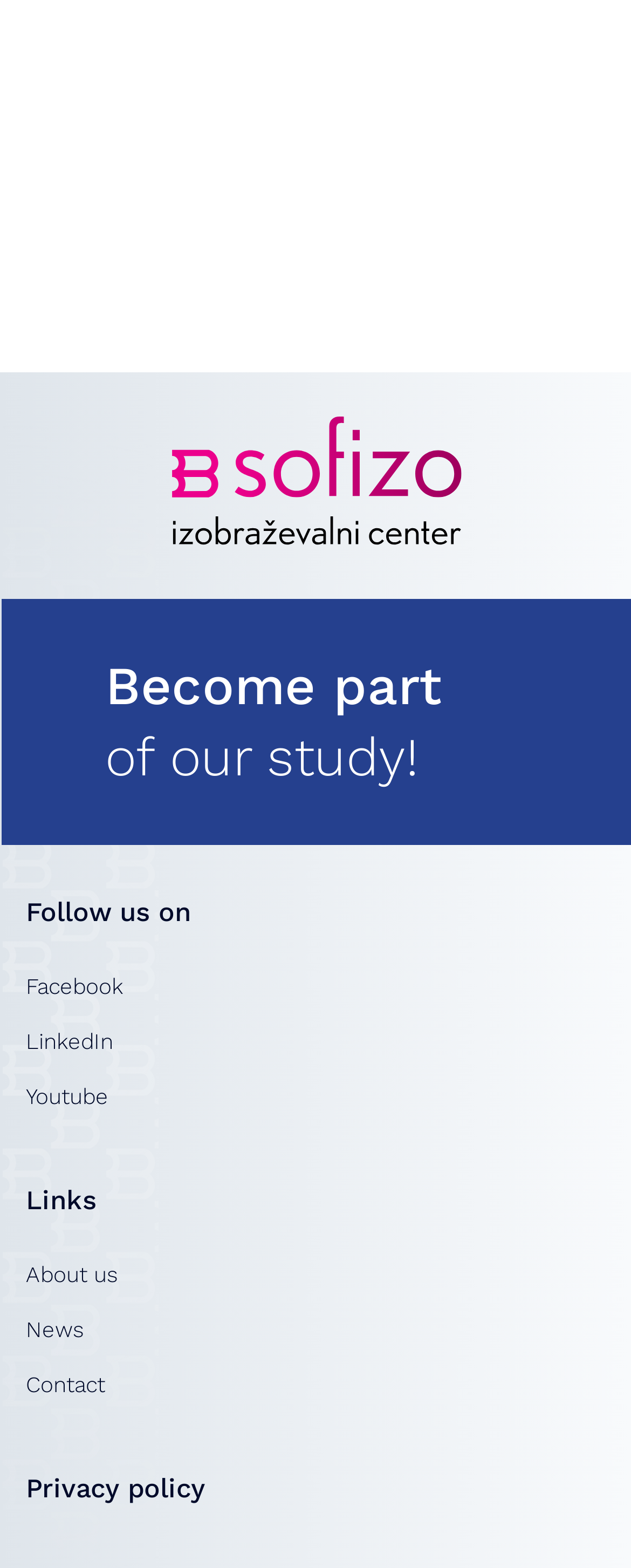What is the number of years of operation? Based on the image, give a response in one word or a short phrase.

24